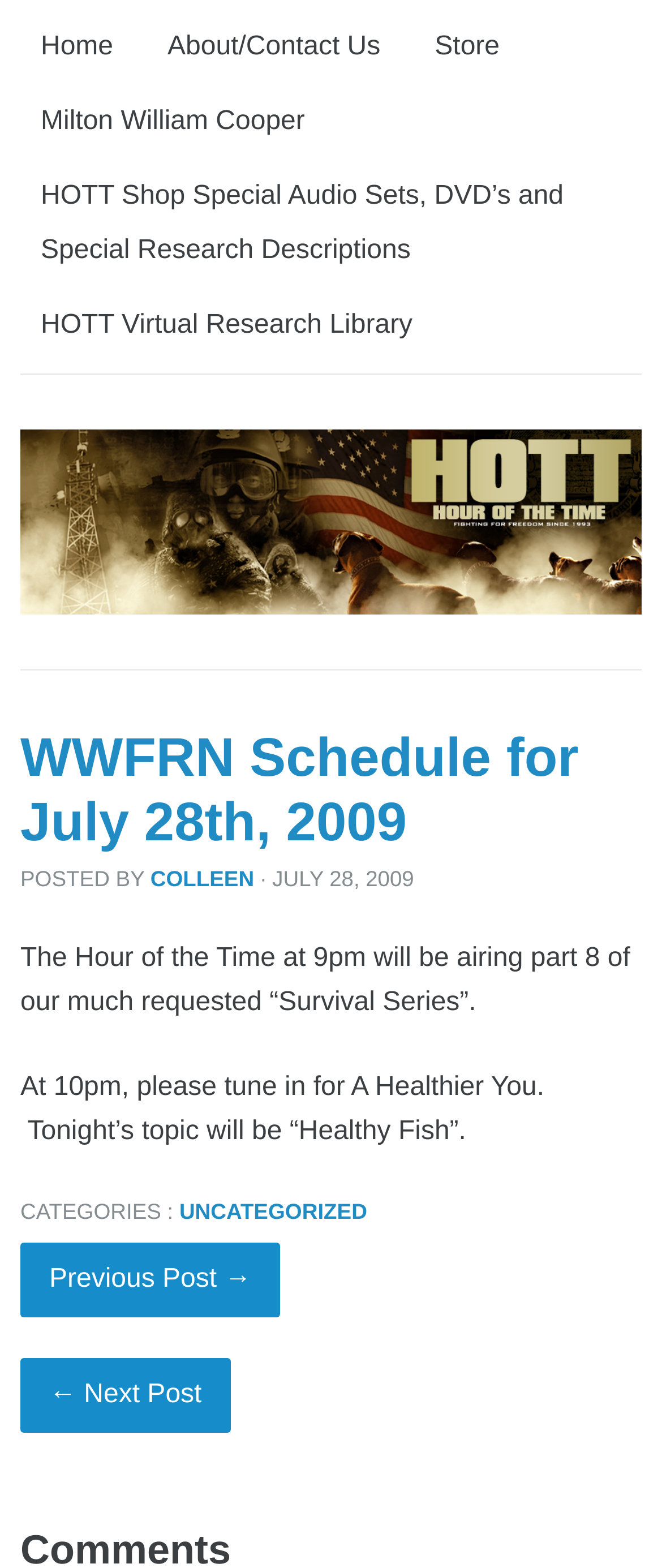Answer the question briefly using a single word or phrase: 
What is the topic of the show 'A Healthier You'?

Healthy Fish